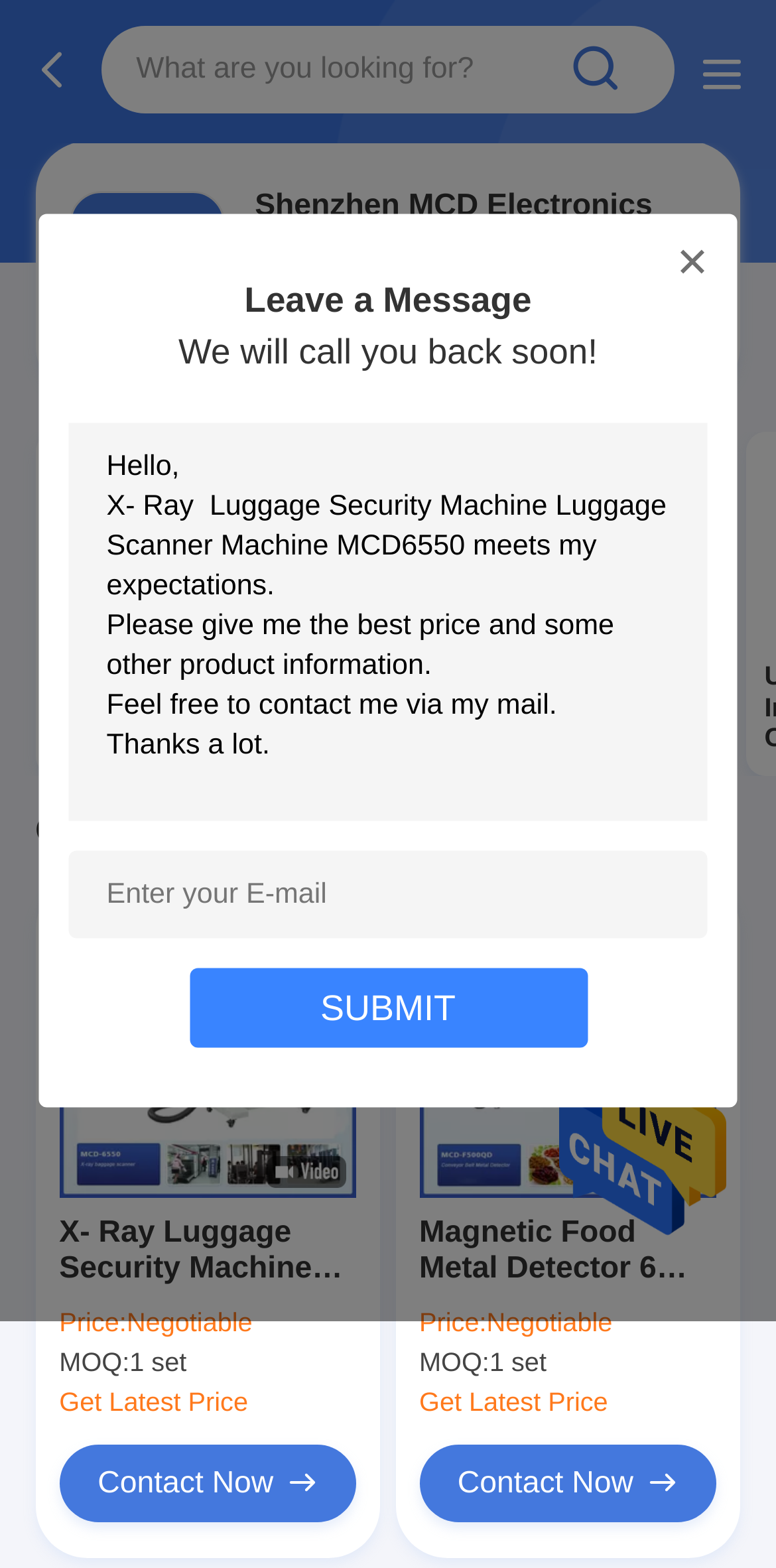Please find the bounding box coordinates for the clickable element needed to perform this instruction: "Search for products".

[0.13, 0.017, 0.87, 0.073]